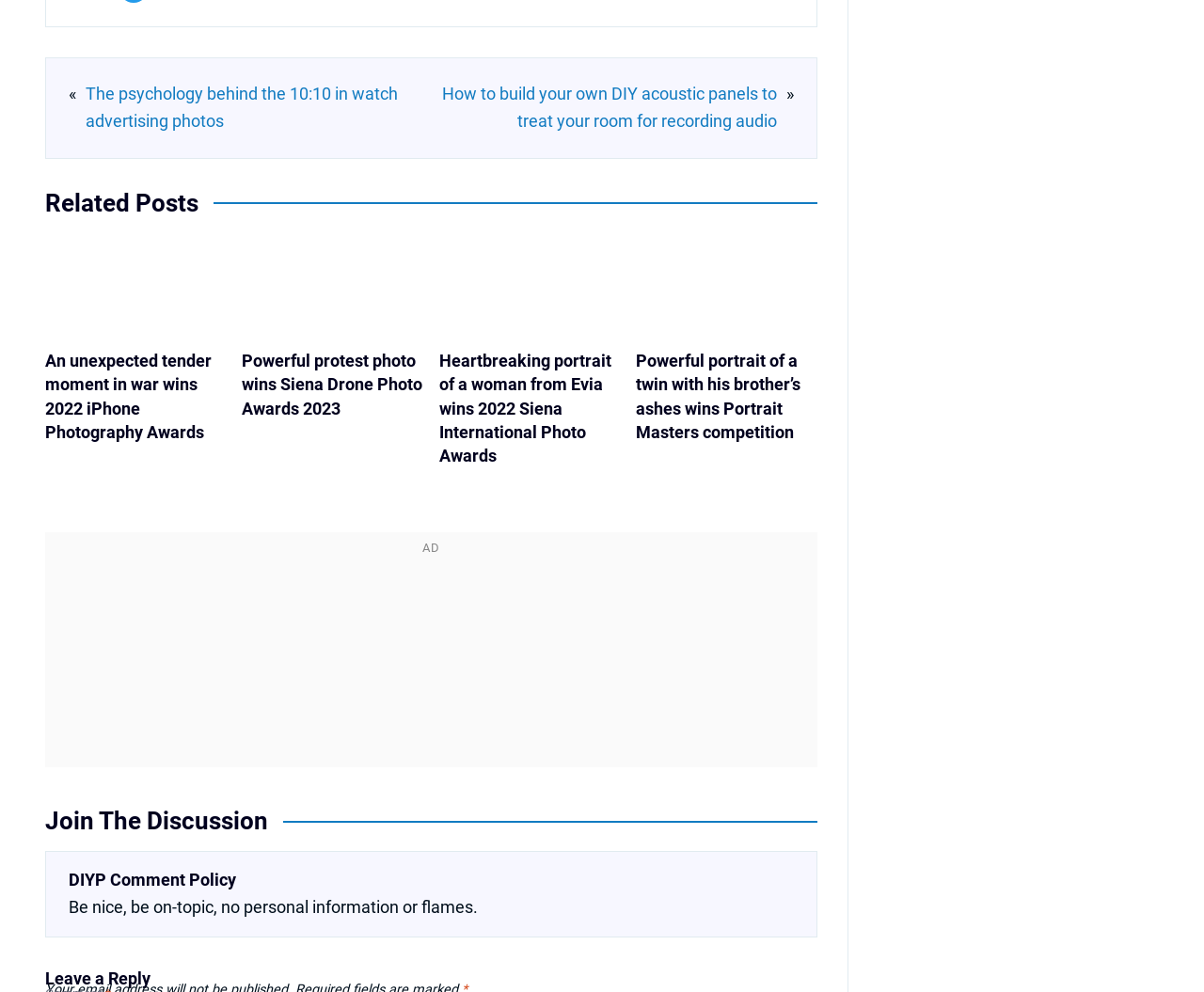Determine the bounding box coordinates of the UI element that matches the following description: "Actionable Feedback Policy". The coordinates should be four float numbers between 0 and 1 in the format [left, top, right, bottom].

[0.829, 0.542, 0.962, 0.59]